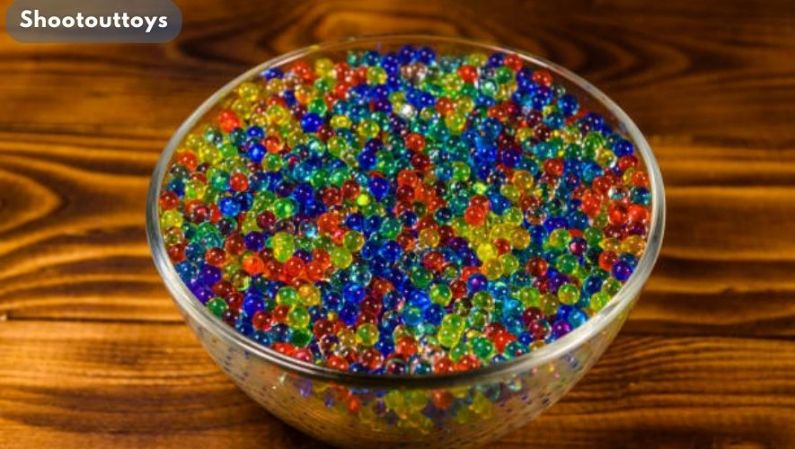Offer a detailed explanation of the image and its components.

The image showcases a clear bowl filled with vibrant Orbeez, which are small, colorful gel beads known for their unique texture and playful appearance. A mix of red, blue, green, yellow, and other shades creates a visually captivating display, emphasizing their appeal as a sensory toy. Orbeez, often referred to as water beads, are made from superabsorbent polymer materials and swell in water, transforming from tiny hard pellets into soft, bouncy spheres. Though they may look tempting, it's important to remember that Orbeez are not meant for consumption, as they pose a choking hazard. This image encapsulates the fascinating allure of Orbeez as both a recreational and therapeutic item.